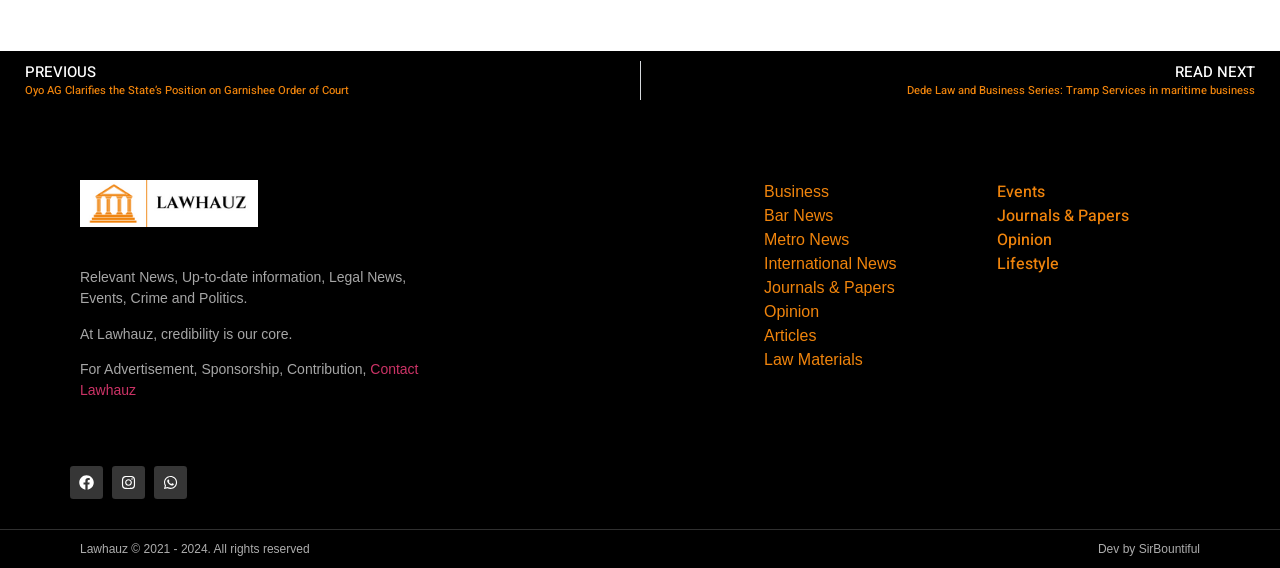Determine the bounding box coordinates for the area that should be clicked to carry out the following instruction: "Click on Prev link".

[0.008, 0.107, 0.5, 0.176]